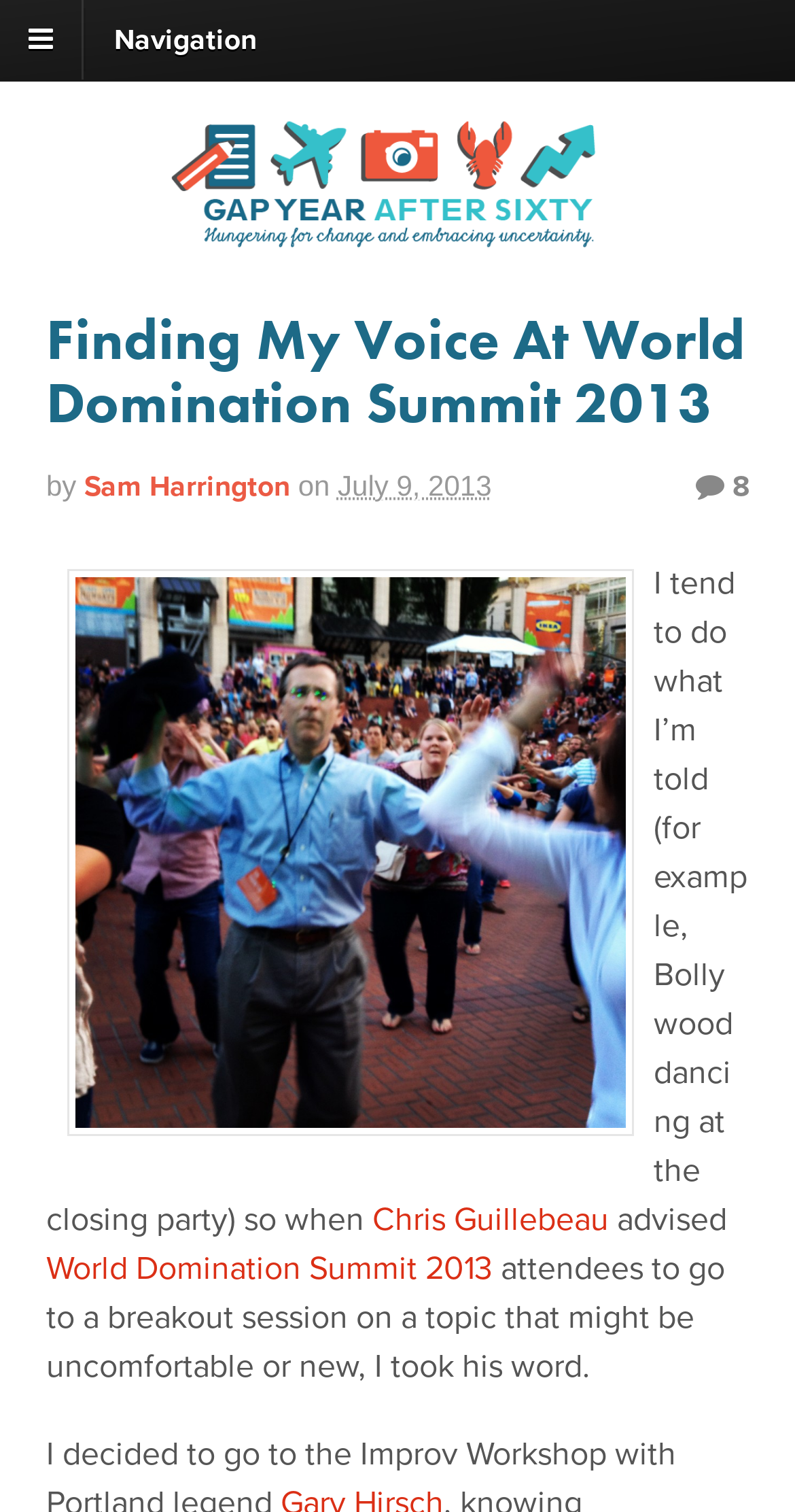How many comments are there on this article?
Based on the visual details in the image, please answer the question thoroughly.

I found the number of comments by looking at the icon with the number '8' next to it, which is a common indicator of the number of comments on an article.